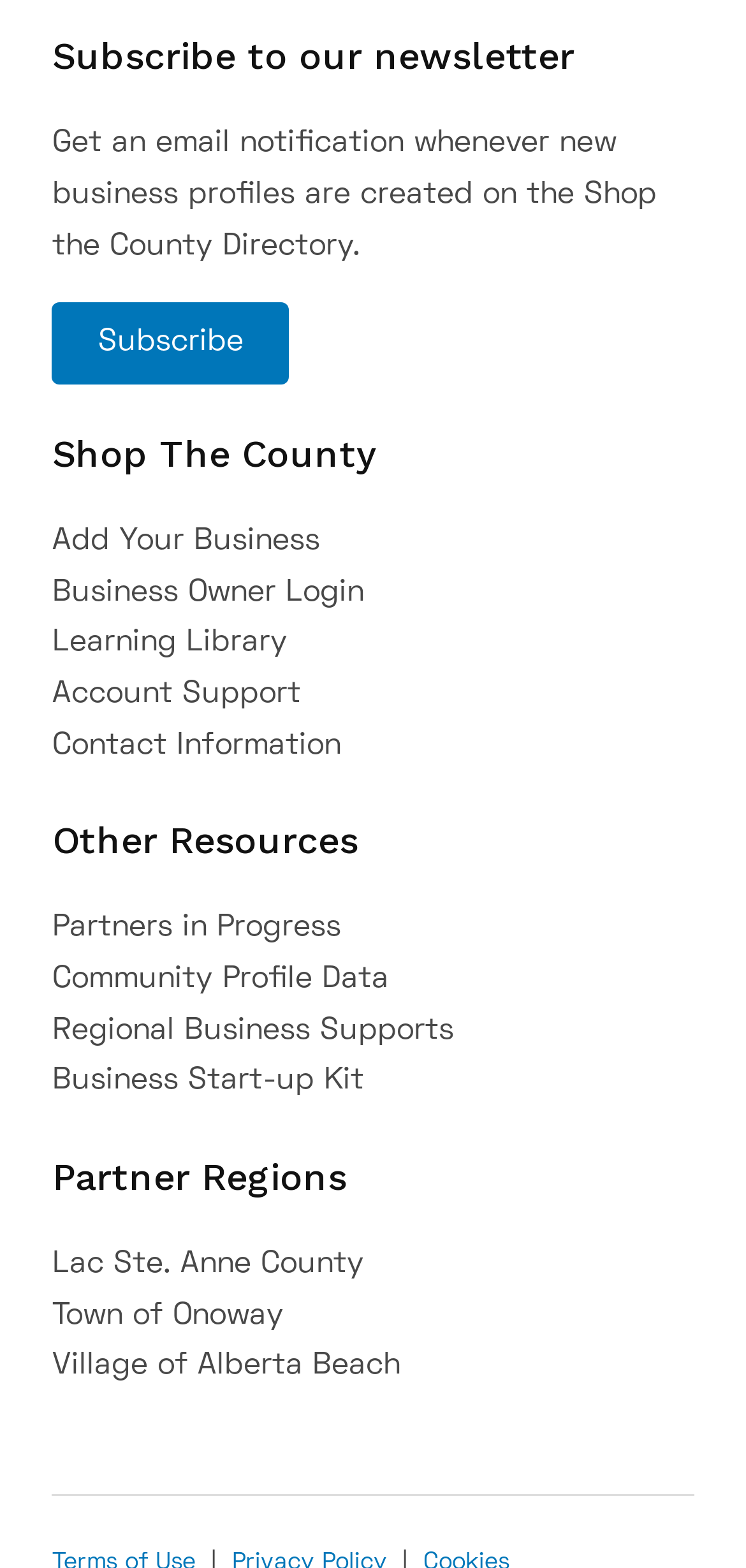Find the bounding box coordinates of the area that needs to be clicked in order to achieve the following instruction: "Subscribe to the newsletter". The coordinates should be specified as four float numbers between 0 and 1, i.e., [left, top, right, bottom].

[0.07, 0.193, 0.388, 0.245]